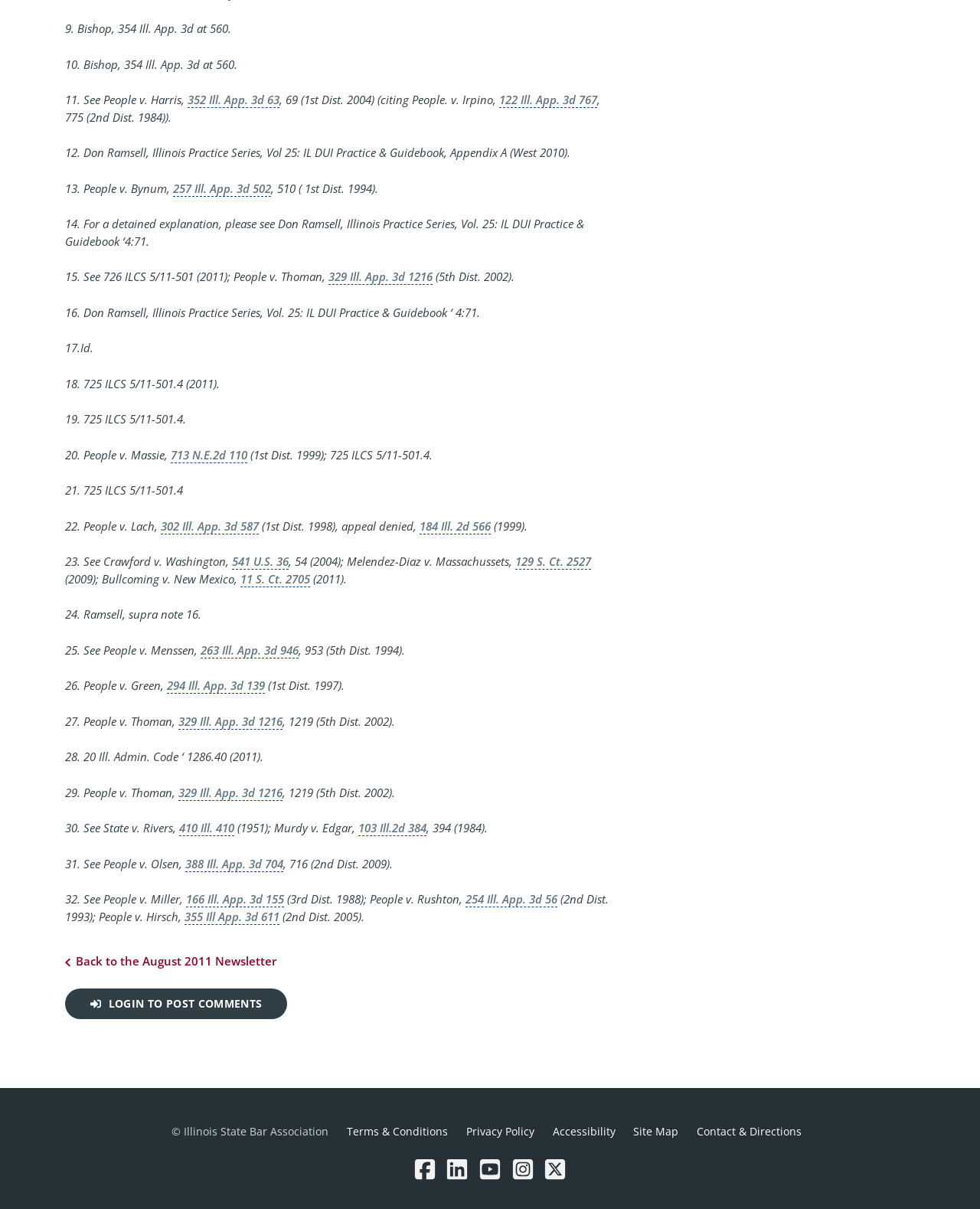Kindly provide the bounding box coordinates of the section you need to click on to fulfill the given instruction: "click the link '352 Ill. App. 3d 63'".

[0.191, 0.076, 0.285, 0.089]